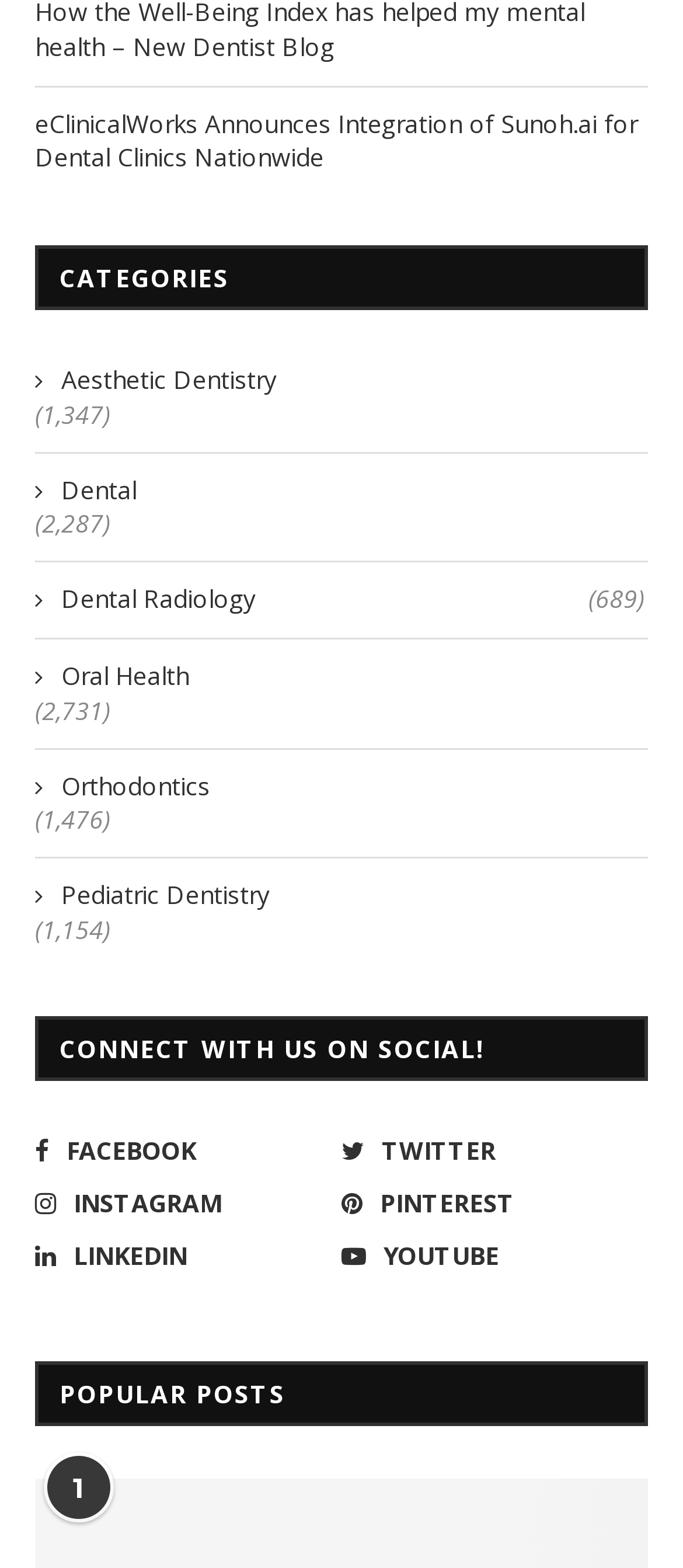Please identify the bounding box coordinates of the element I should click to complete this instruction: 'Visit Facebook'. The coordinates should be given as four float numbers between 0 and 1, like this: [left, top, right, bottom].

[0.038, 0.723, 0.487, 0.745]